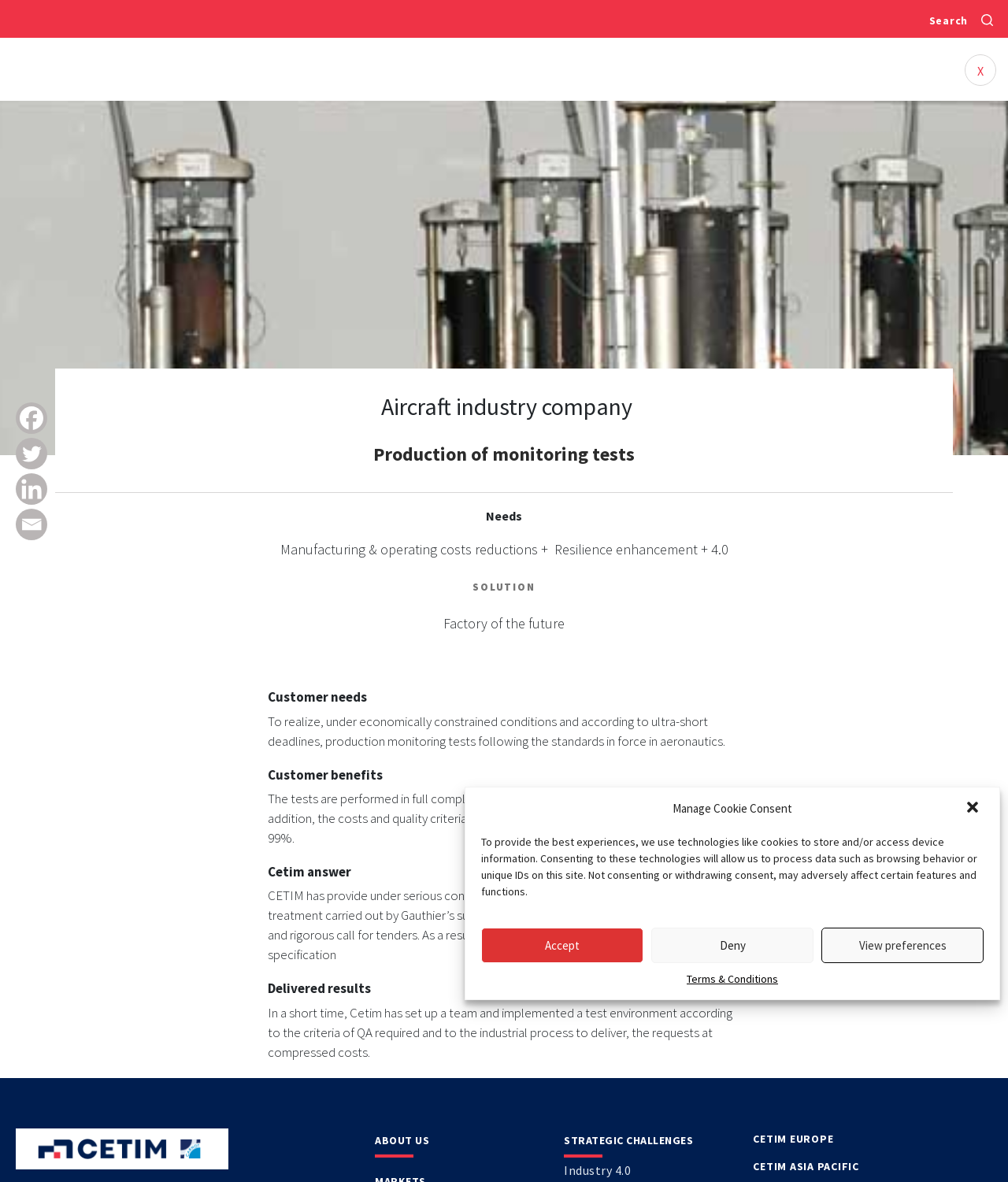Kindly provide the bounding box coordinates of the section you need to click on to fulfill the given instruction: "Click on 'buy bronze lion statue for front porch UK'".

None